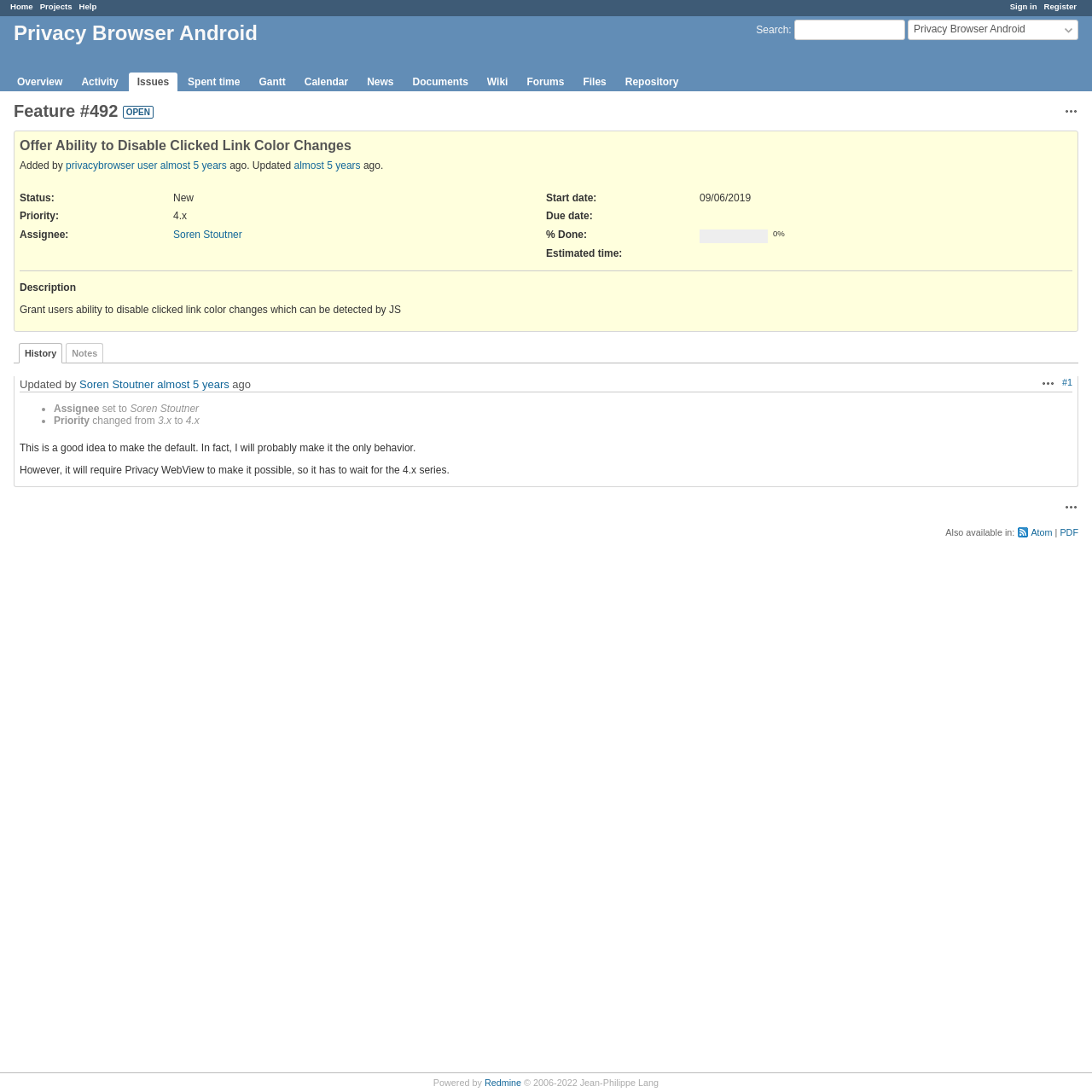Can you find the bounding box coordinates of the area I should click to execute the following instruction: "Sign in"?

[0.925, 0.002, 0.95, 0.01]